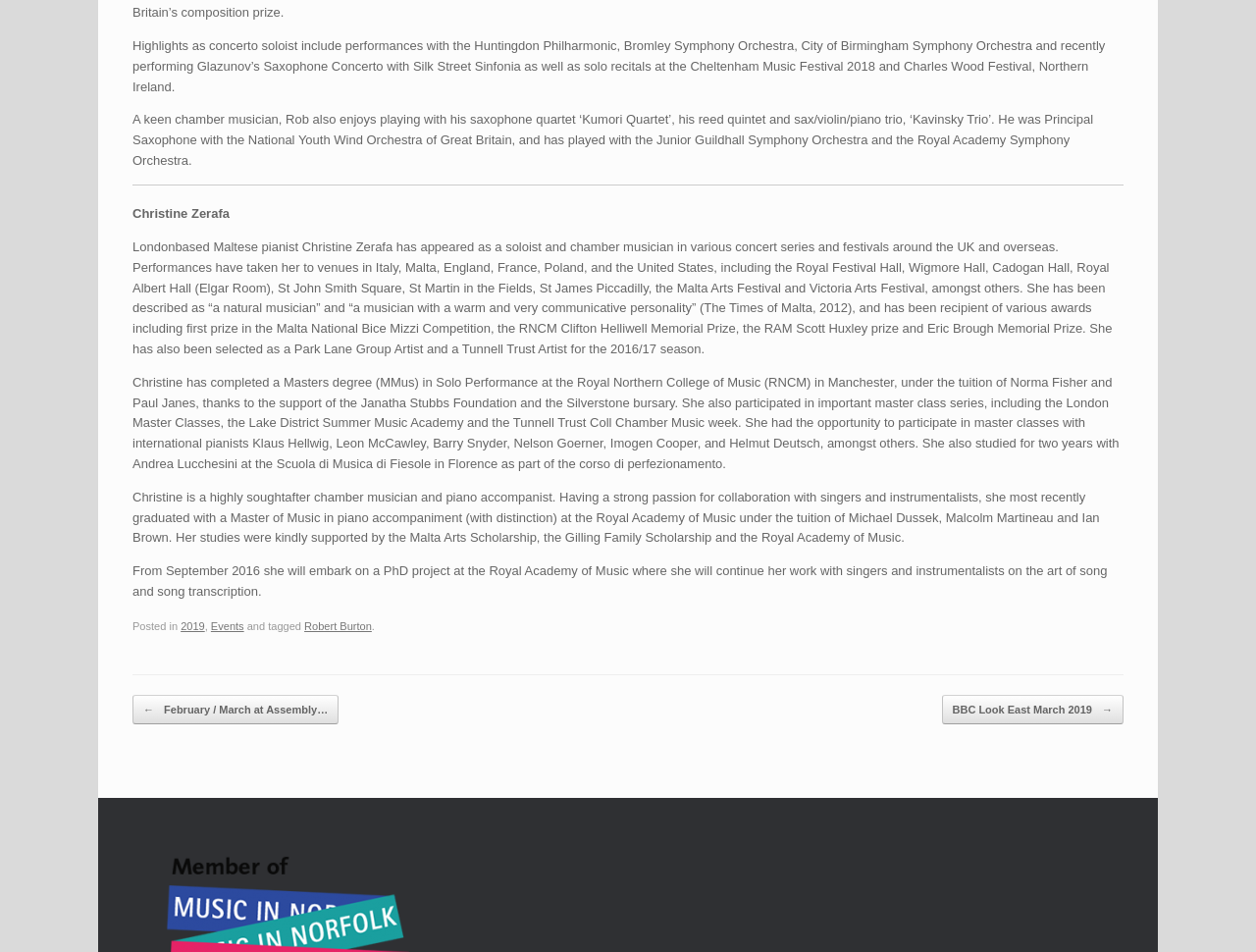Determine the bounding box coordinates (top-left x, top-left y, bottom-right x, bottom-right y) of the UI element described in the following text: Robert Burton

[0.242, 0.652, 0.296, 0.664]